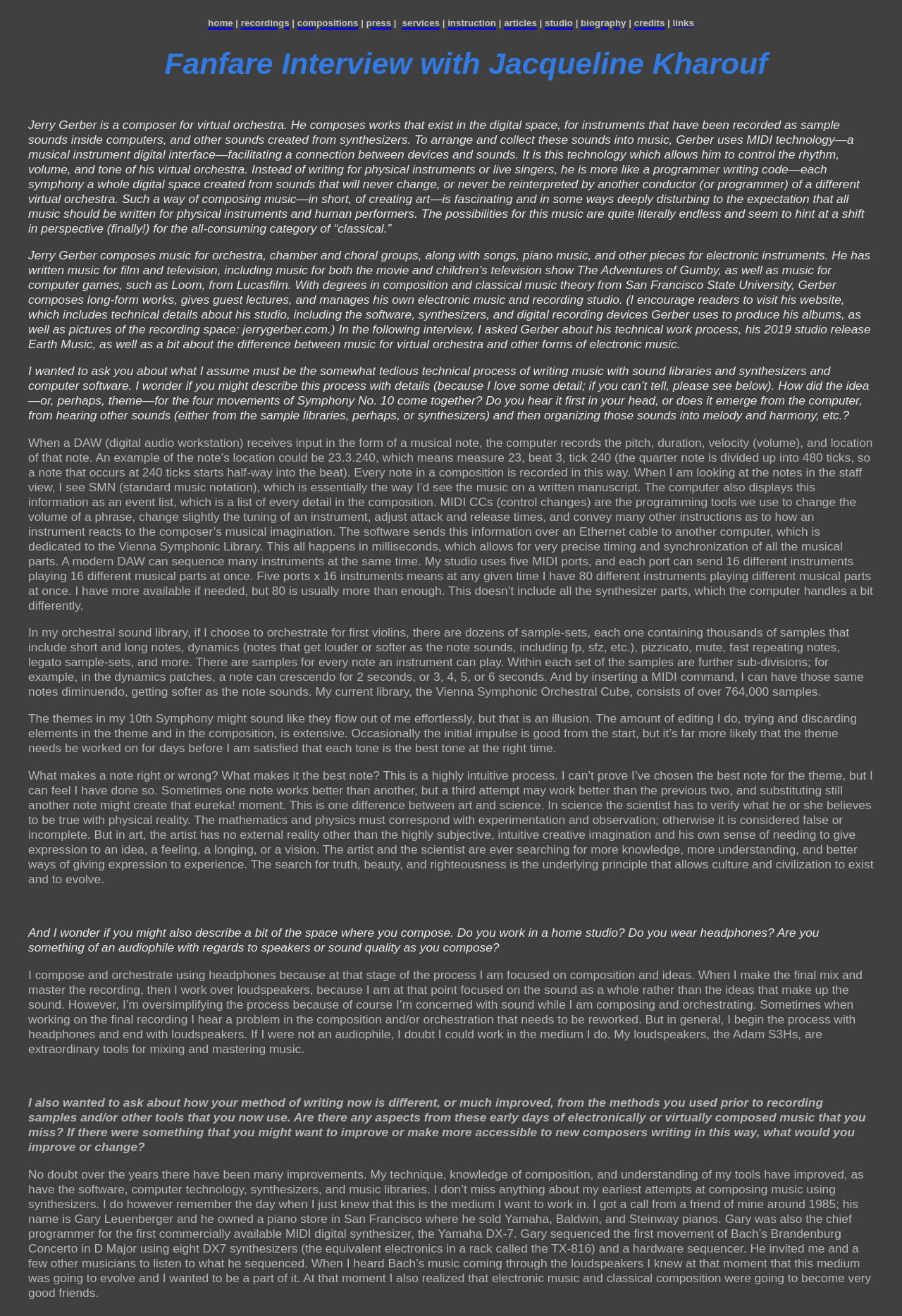Please determine the bounding box coordinates of the element's region to click for the following instruction: "Click the 'instruction' link".

[0.496, 0.004, 0.55, 0.024]